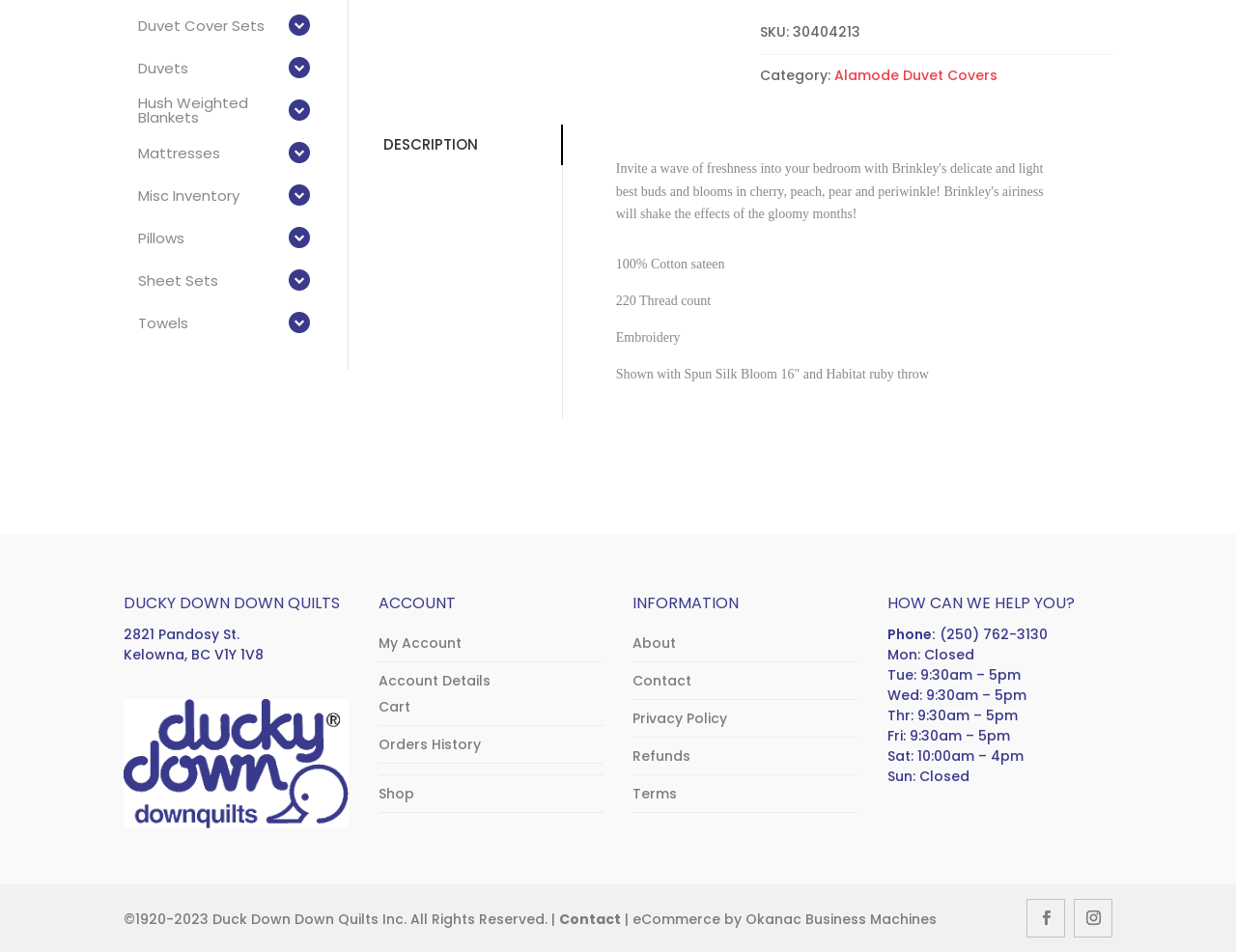Given the description: "Chitrakoot - चित्रकूट", determine the bounding box coordinates of the UI element. The coordinates should be formatted as four float numbers between 0 and 1, [left, top, right, bottom].

None